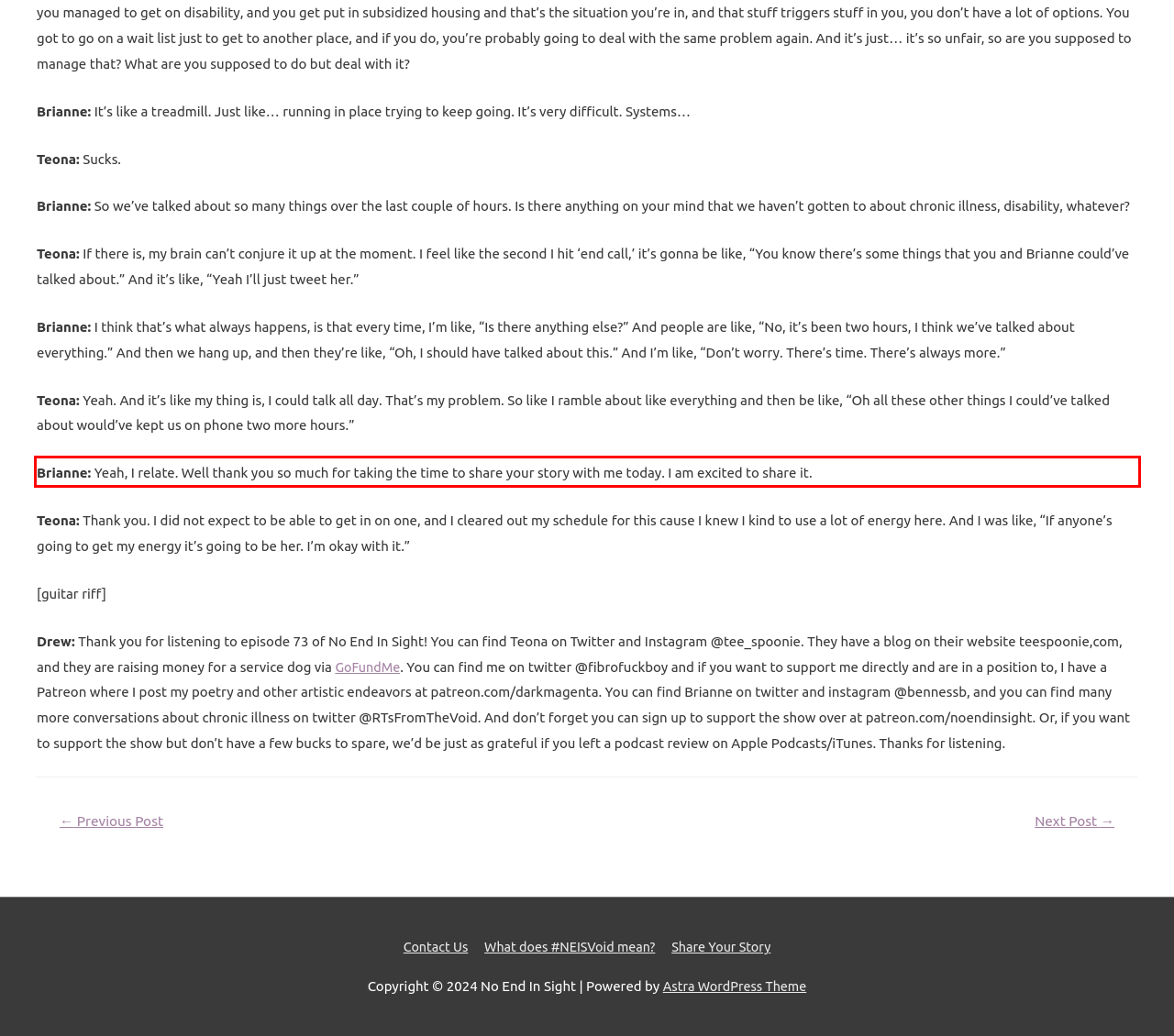Look at the webpage screenshot and recognize the text inside the red bounding box.

Brianne: Yeah, I relate. Well thank you so much for taking the time to share your story with me today. I am excited to share it.